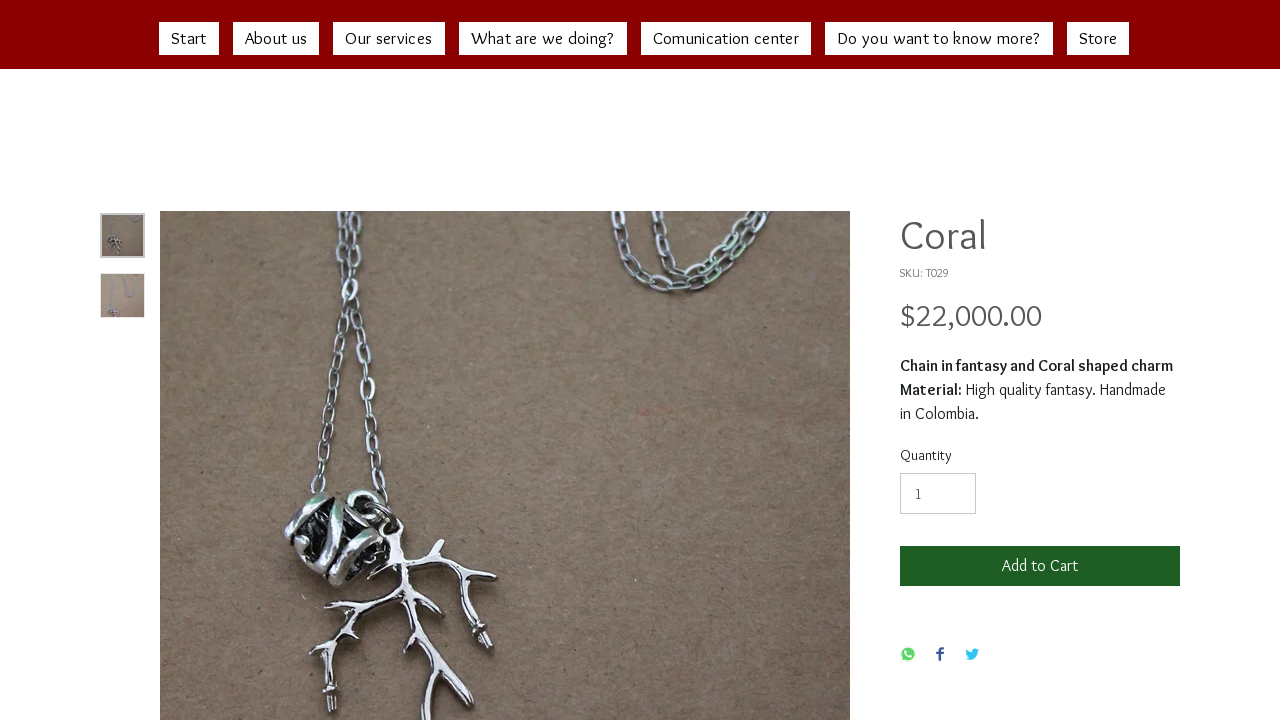Provide a brief response to the question below using a single word or phrase: 
What is the price of the Coral shaped charm?

$22,000.00